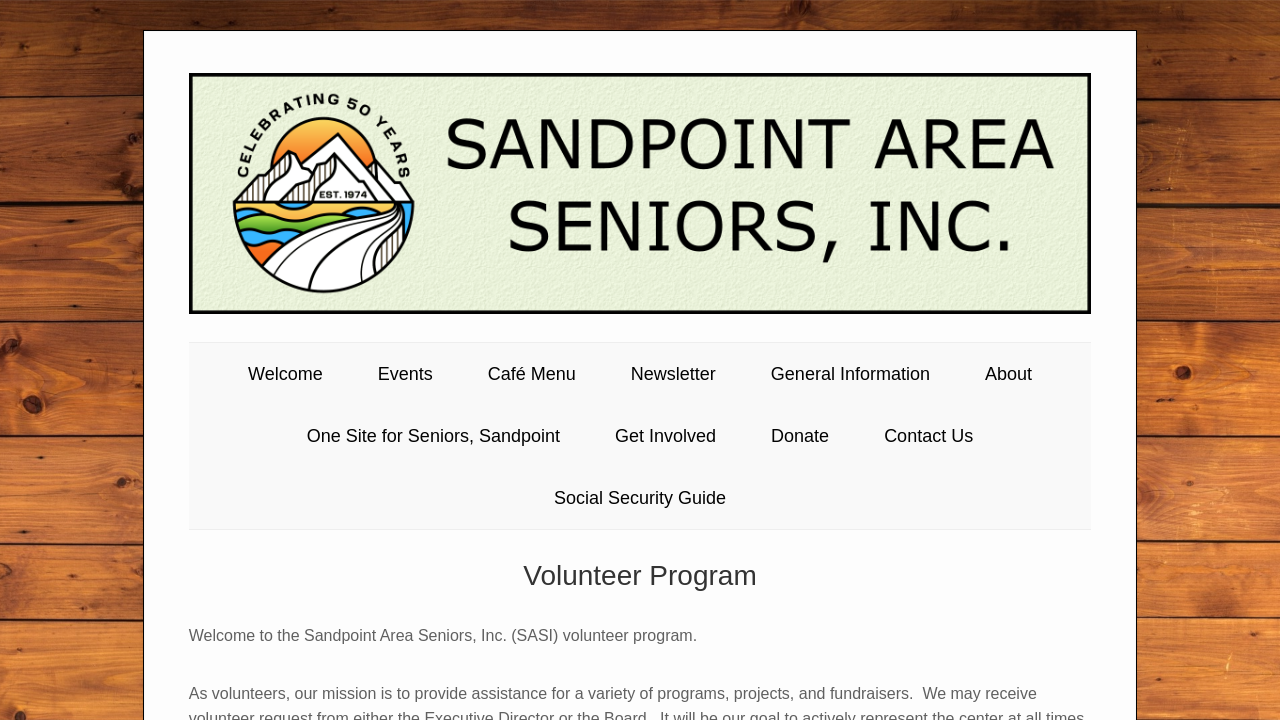Construct a comprehensive caption that outlines the webpage's structure and content.

The webpage is about the Volunteer Program of Sandpoint Area Seniors. At the top left, there is a logo image of Sandpoint Area Seniors, accompanied by a link with the same name. Below the logo, there is a navigation menu with 9 links: Welcome, Events, Café Menu, Newsletter, General Information, About, One Site for Seniors, Sandpoint, Get Involved, and Donate. These links are aligned horizontally and take up about half of the screen width.

Further down, there is a heading that reads "Volunteer Program". Below the heading, there is a paragraph of text that welcomes users to the Sandpoint Area Seniors volunteer program. The text is positioned to the left of the screen, taking up about a third of the screen width.

At the bottom of the screen, there are two more links: Contact Us and Social Security Guide. These links are positioned to the right of the screen, with Contact Us being more to the left and Social Security Guide being more to the right.